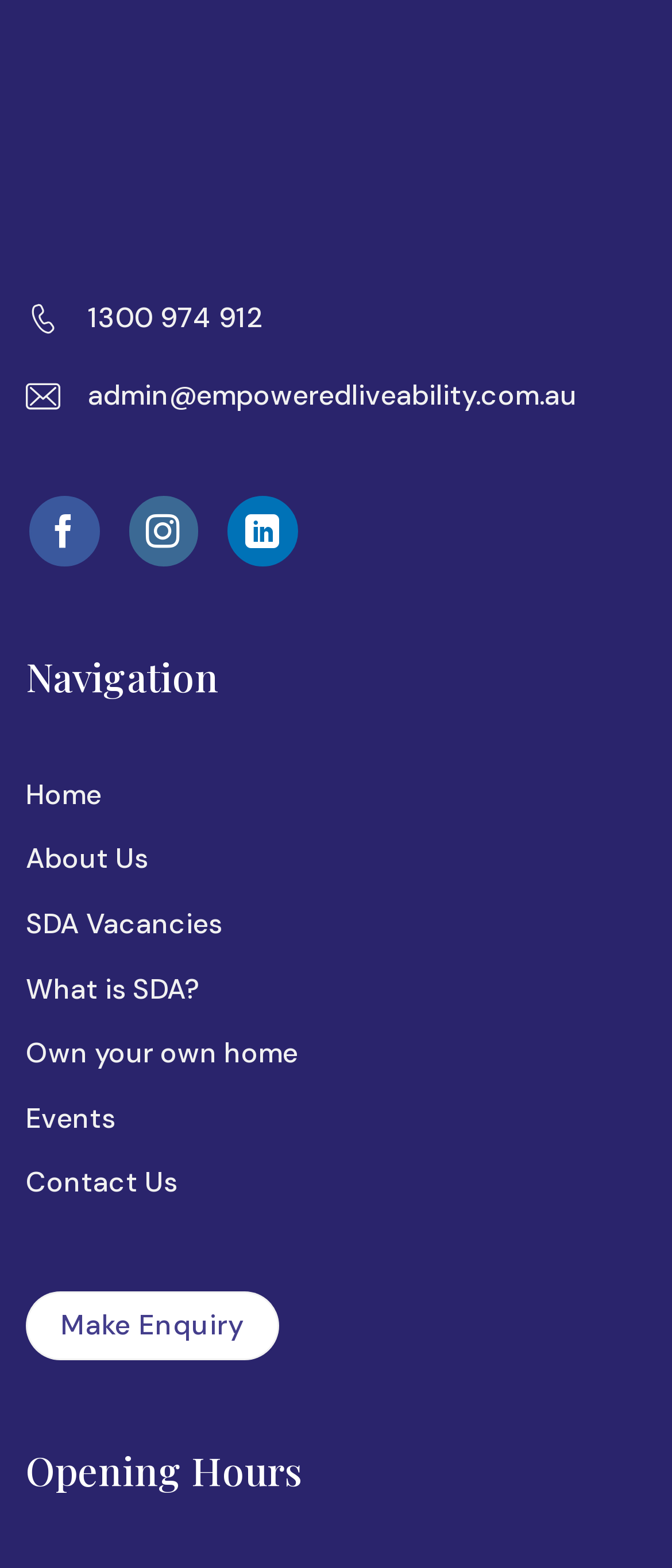Determine the bounding box coordinates of the clickable element to complete this instruction: "Send an email to admin". Provide the coordinates in the format of four float numbers between 0 and 1, [left, top, right, bottom].

[0.038, 0.239, 0.962, 0.272]